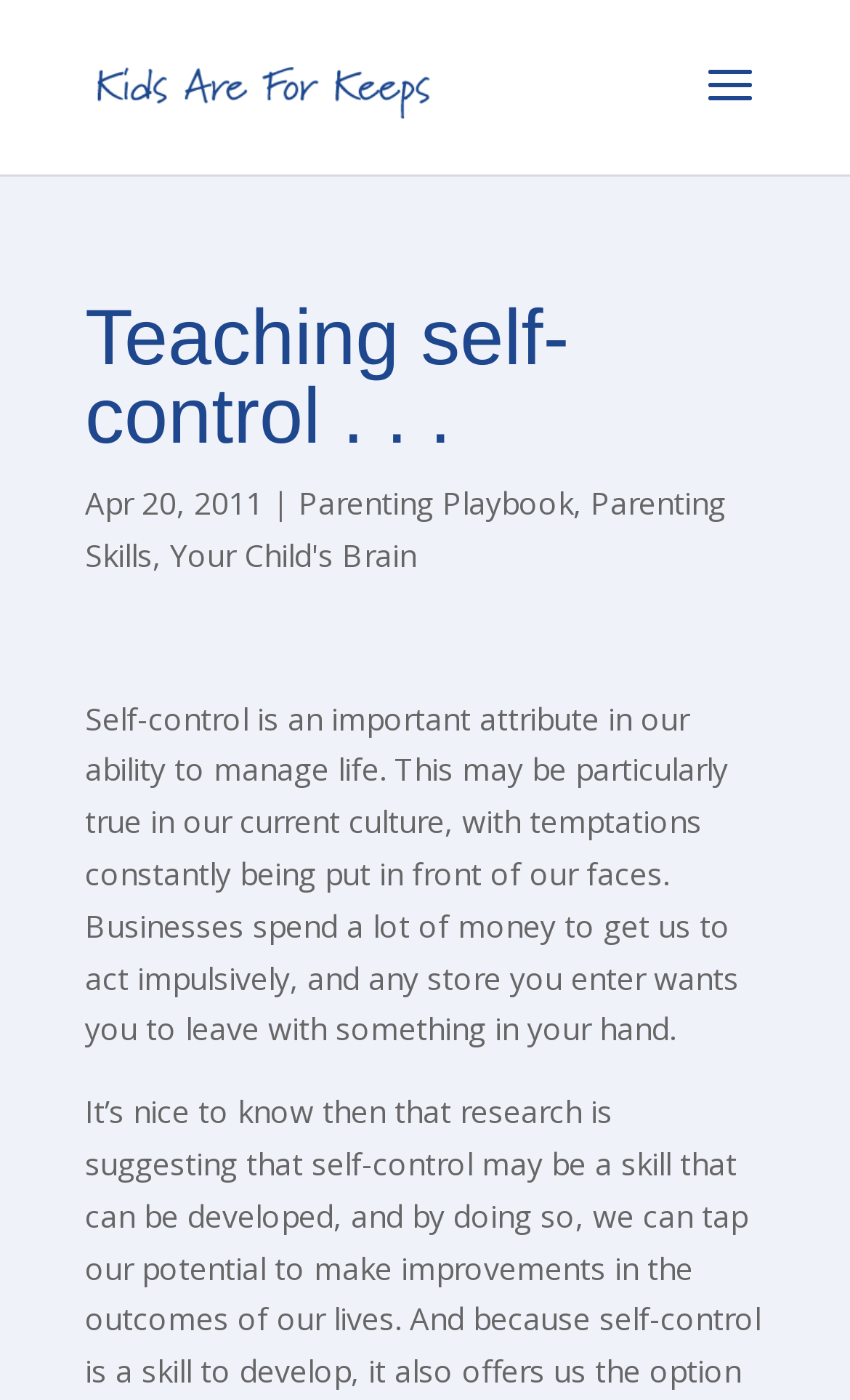What is the topic of the article?
Give a single word or phrase answer based on the content of the image.

Teaching self-control